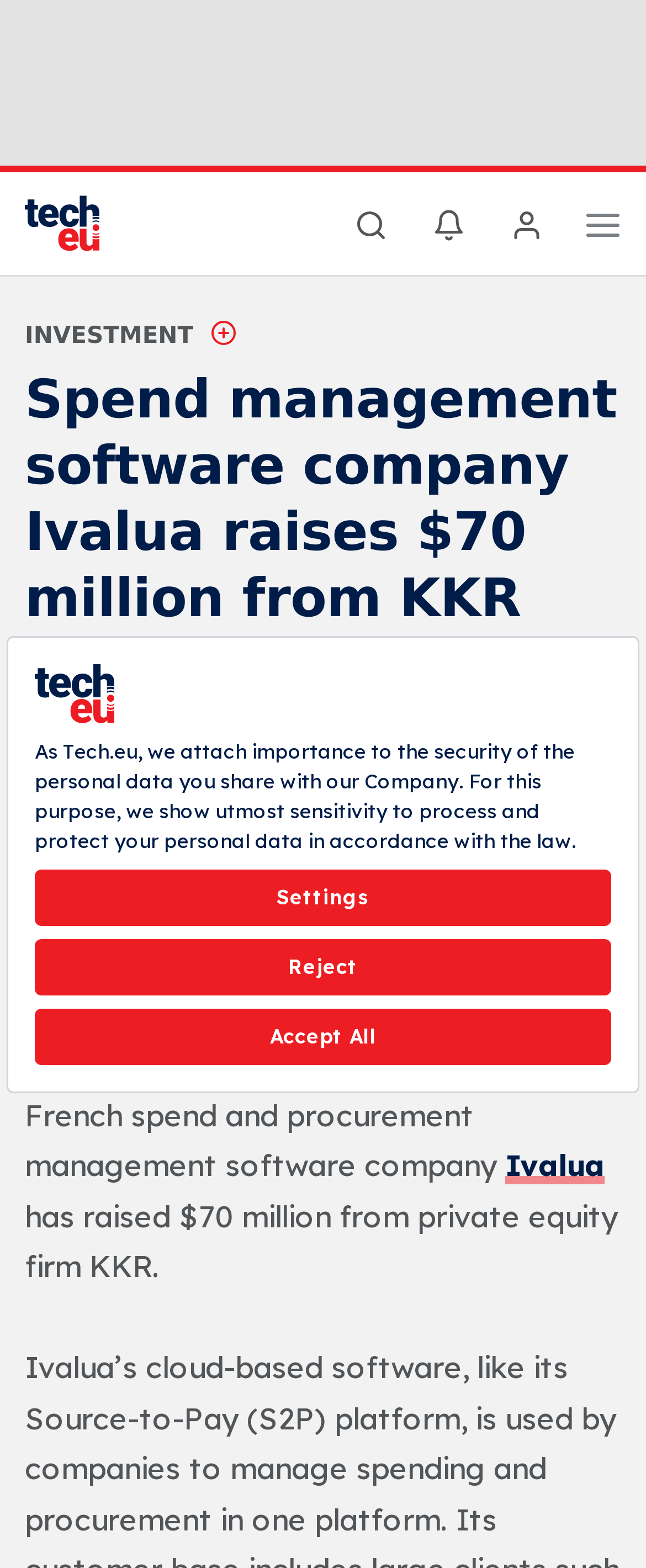Please provide a comprehensive answer to the question based on the screenshot: What is the topic of the article?

The topic of the article is investment, as indicated by the link element with the text 'INVESTMENT', which suggests that the article is related to investment news or topics.